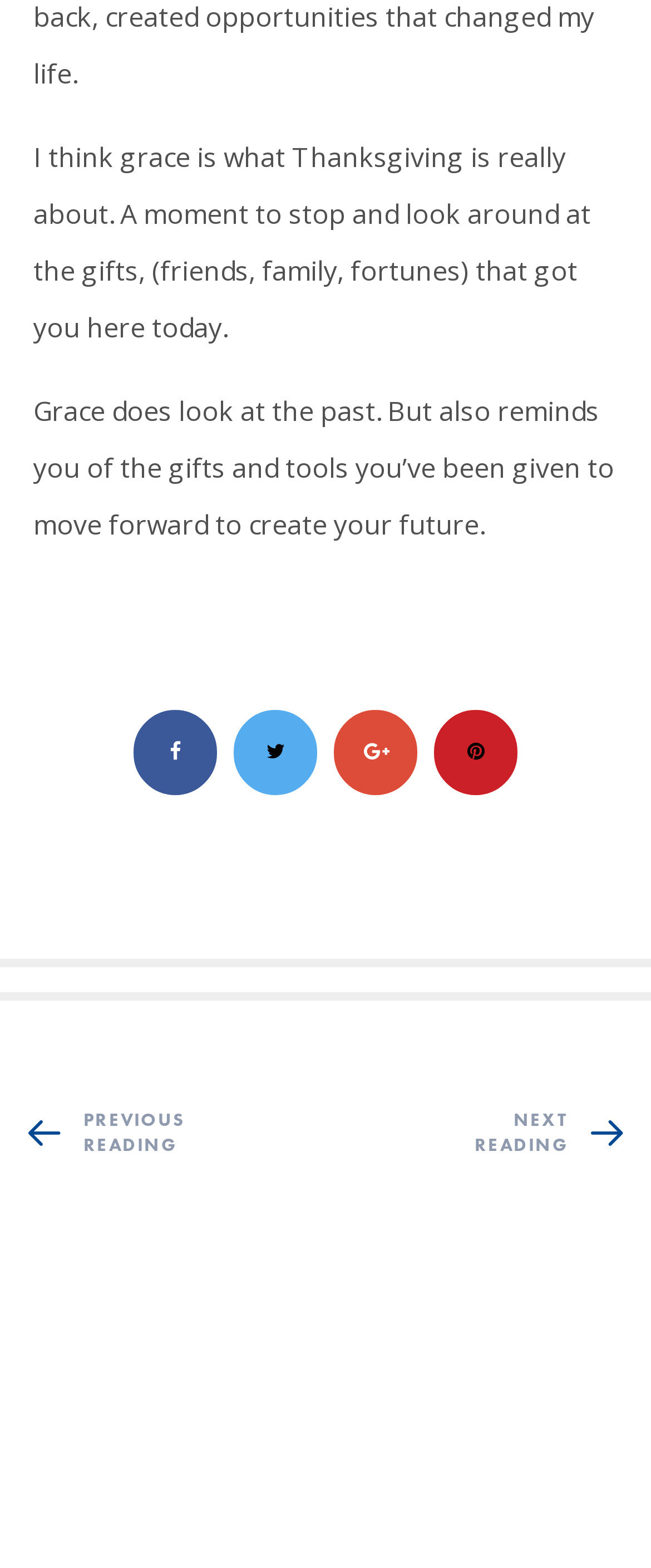What is the tone of the text?
Please respond to the question with as much detail as possible.

The tone of the text is reflective, as it encourages the reader to stop and think about the gifts and tools they have been given, and how they can use them to move forward.